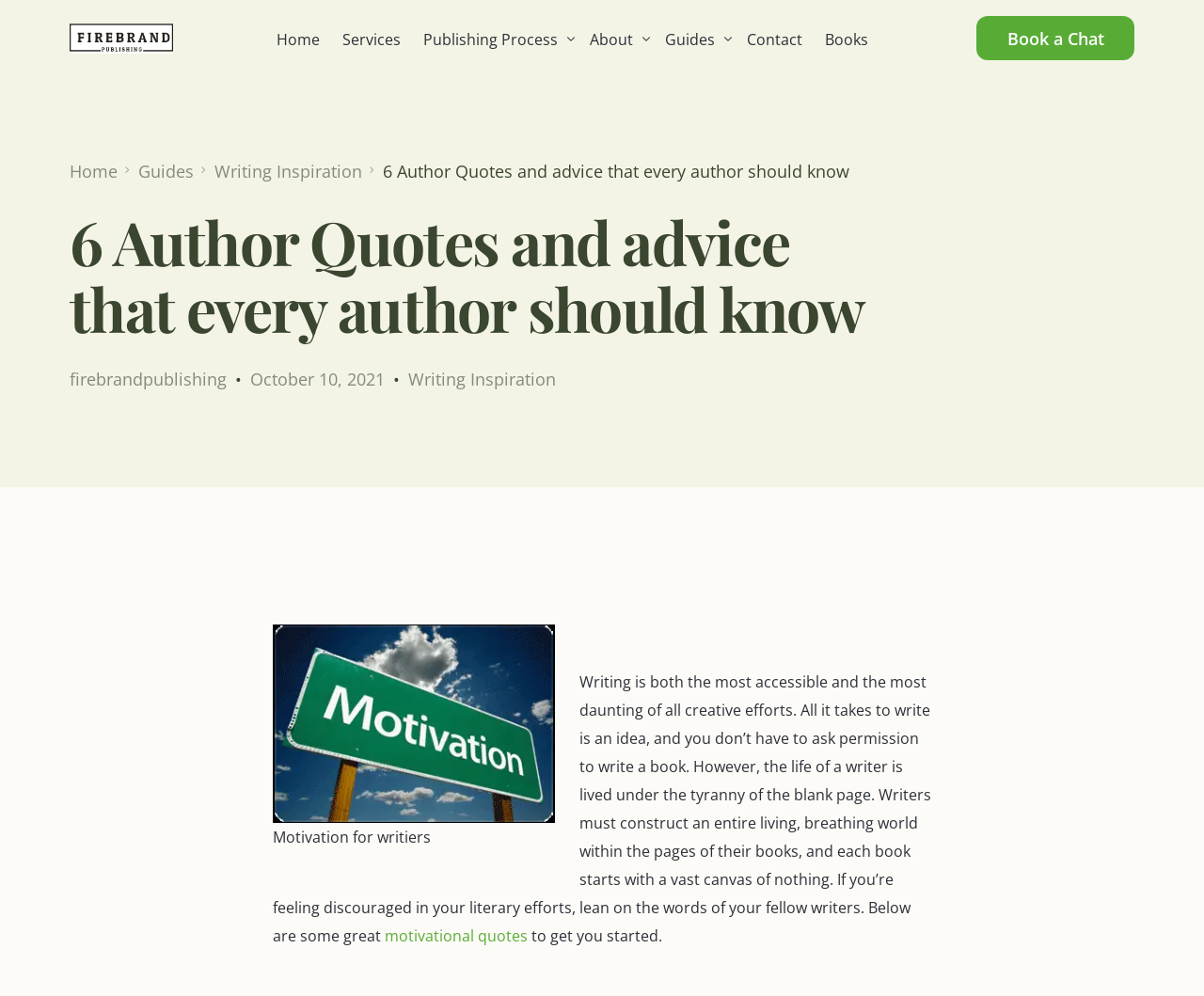How many author quotes are mentioned in the article?
Please provide a single word or phrase answer based on the image.

6